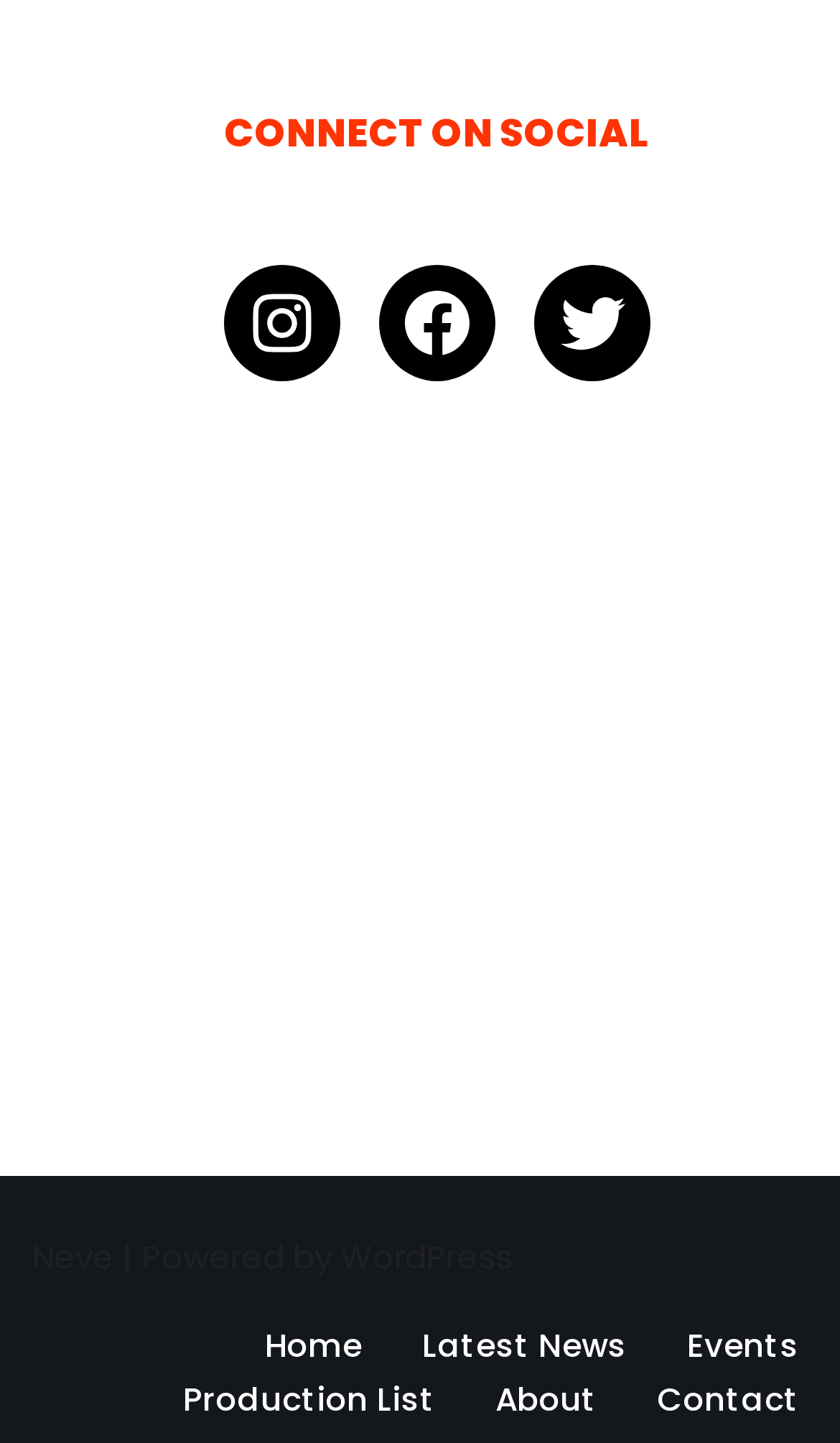Analyze the image and provide a detailed answer to the question: What is the name of the platform that powers the website?

I looked at the bottom of the webpage and found the text 'Powered by WordPress', which indicates that the website is powered by WordPress.